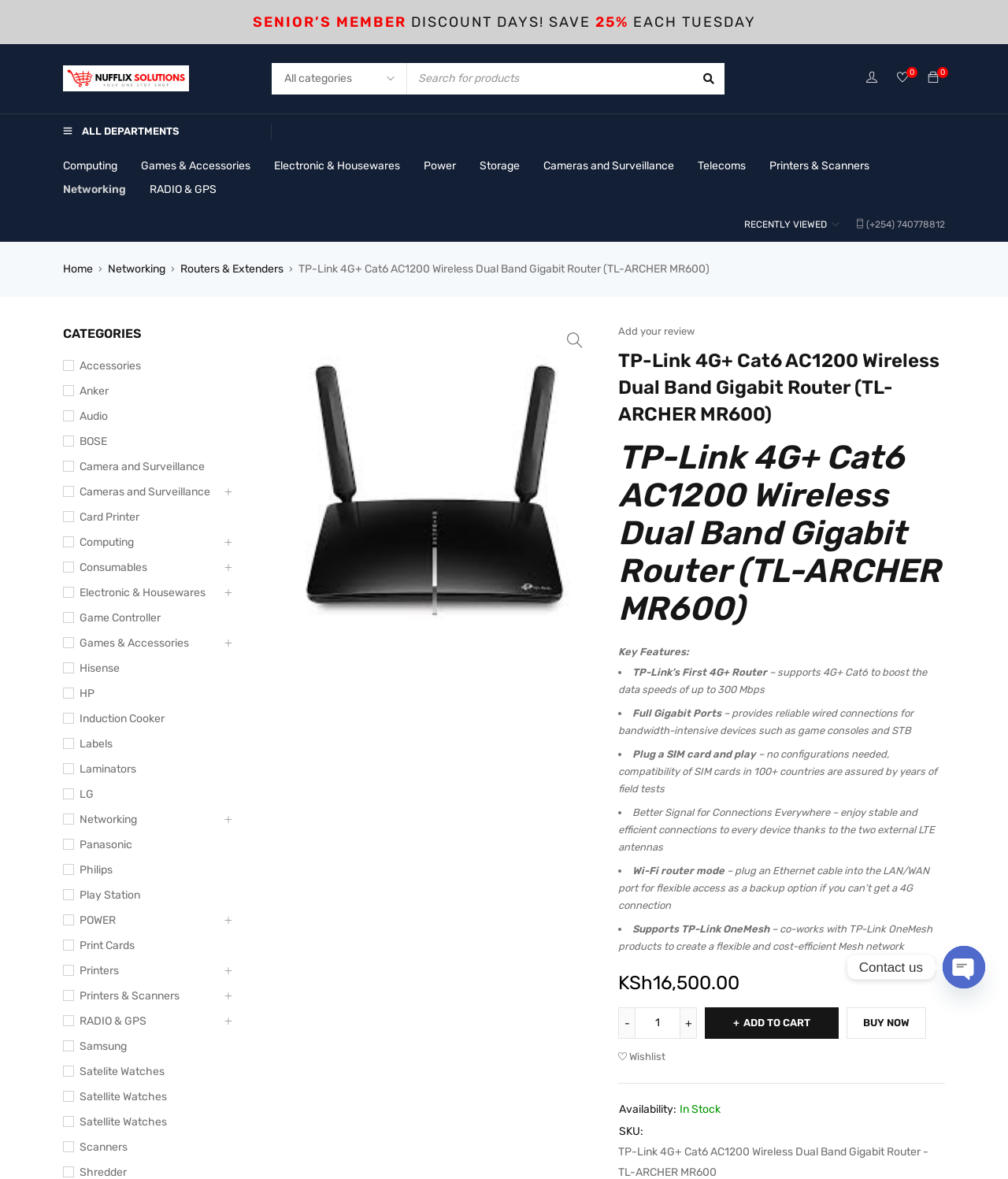Please give the bounding box coordinates of the area that should be clicked to fulfill the following instruction: "Search with Nufflix". The coordinates should be in the format of four float numbers from 0 to 1, i.e., [left, top, right, bottom].

[0.062, 0.048, 0.188, 0.079]